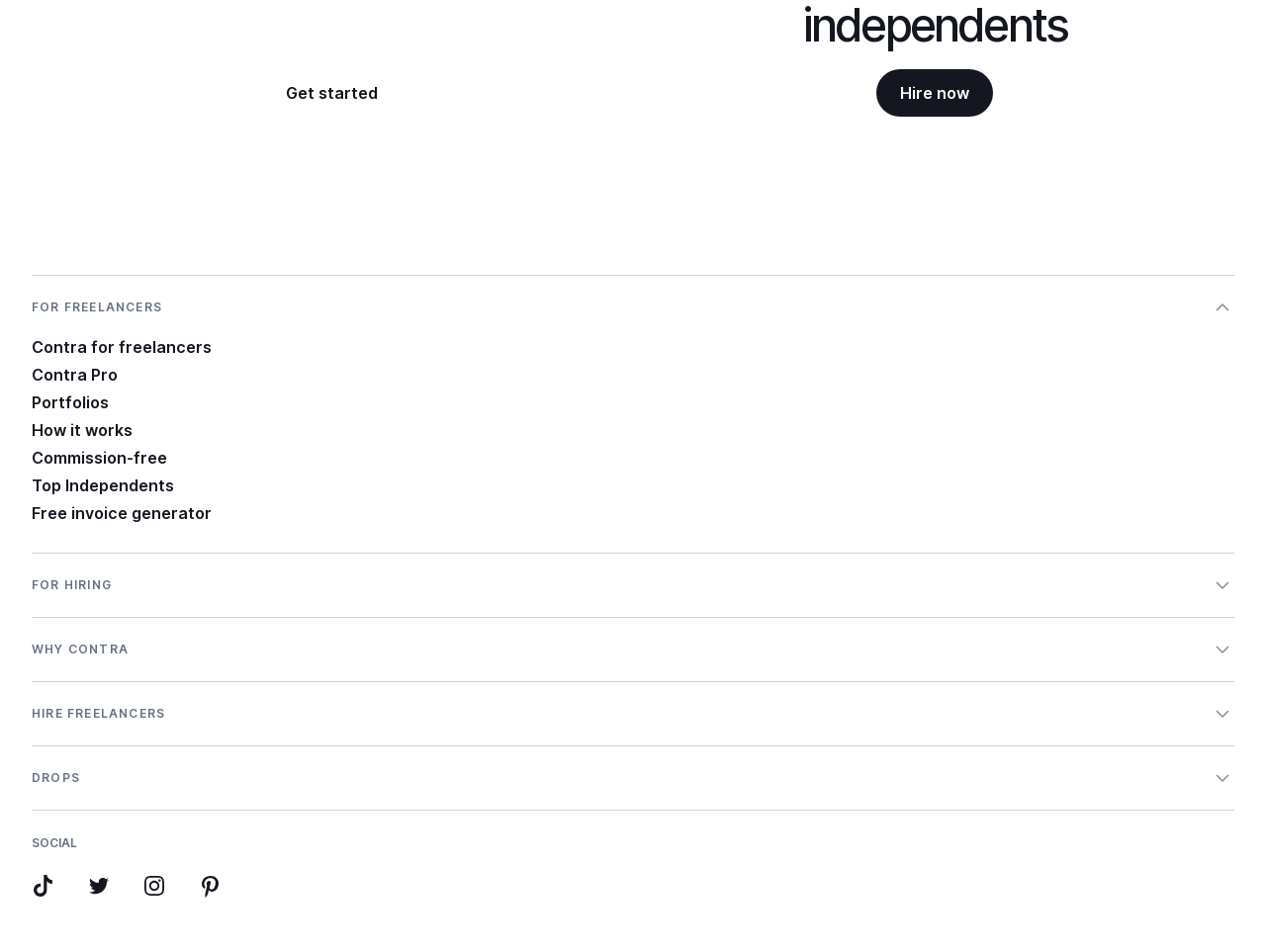Identify the bounding box coordinates for the region of the element that should be clicked to carry out the instruction: "Click on 'Twitter'". The bounding box coordinates should be four float numbers between 0 and 1, i.e., [left, top, right, bottom].

[0.069, 0.926, 0.088, 0.947]